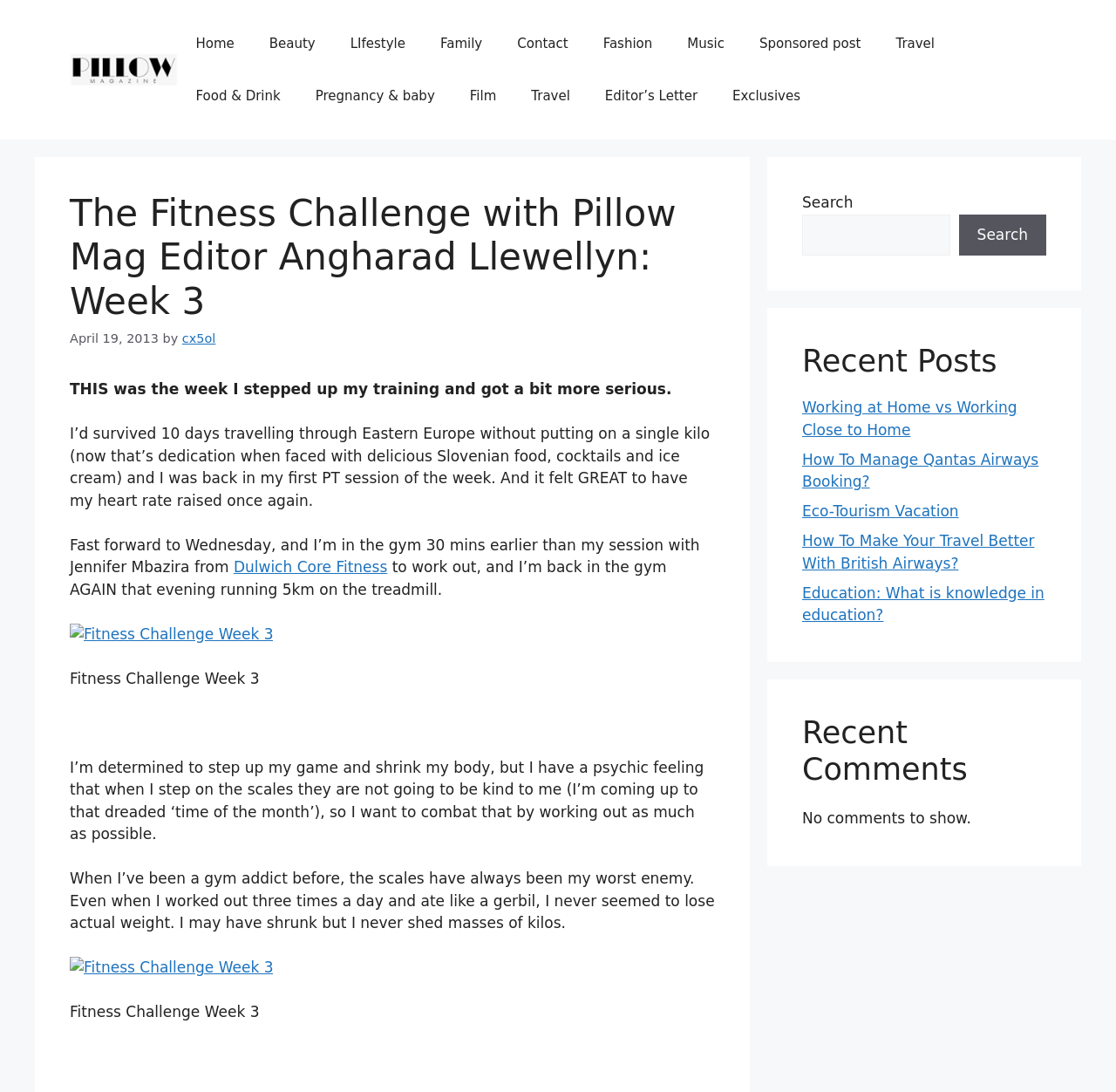Please specify the bounding box coordinates of the clickable region to carry out the following instruction: "Visit the 'Dulwich Core Fitness' website". The coordinates should be four float numbers between 0 and 1, in the format [left, top, right, bottom].

[0.209, 0.511, 0.347, 0.527]